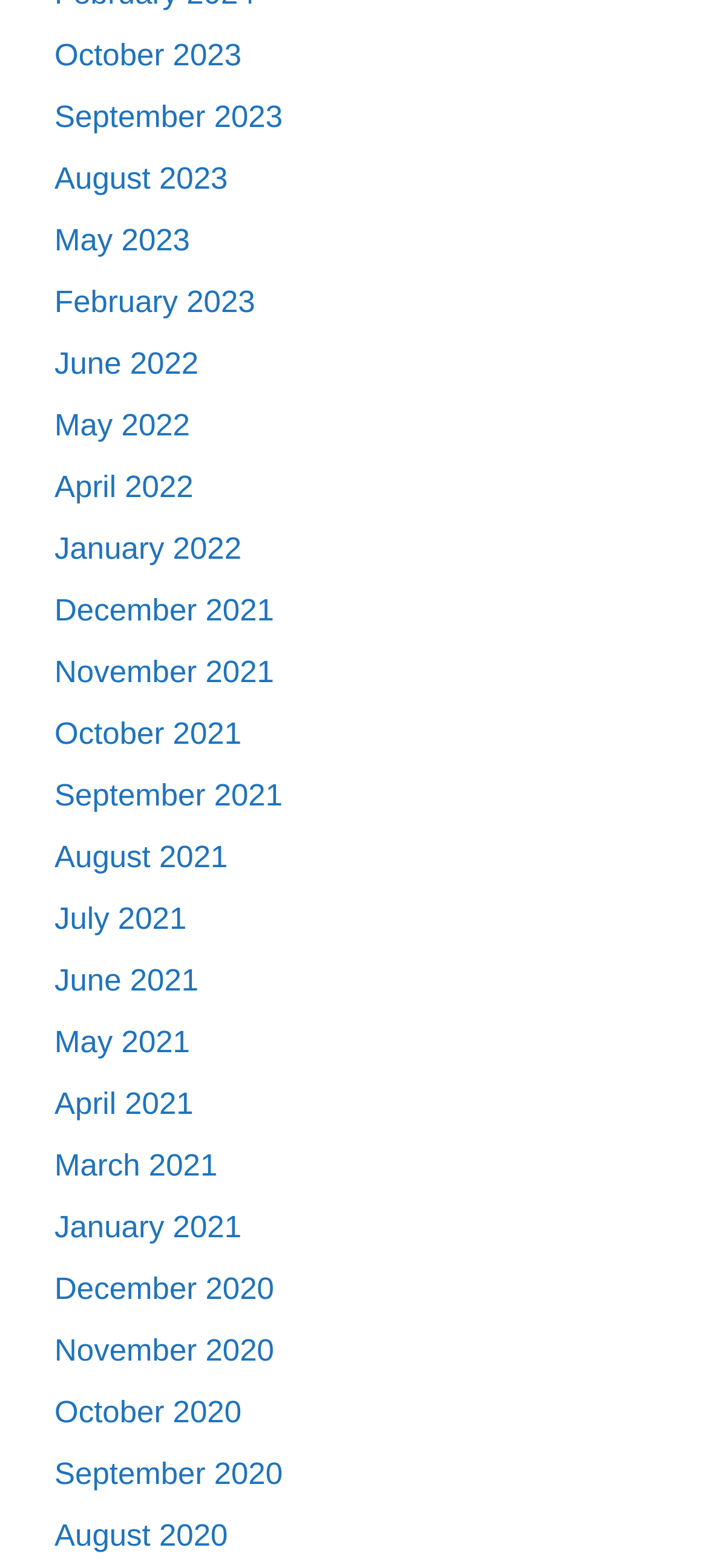Kindly provide the bounding box coordinates of the section you need to click on to fulfill the given instruction: "View August 2020".

[0.077, 0.968, 0.322, 0.99]